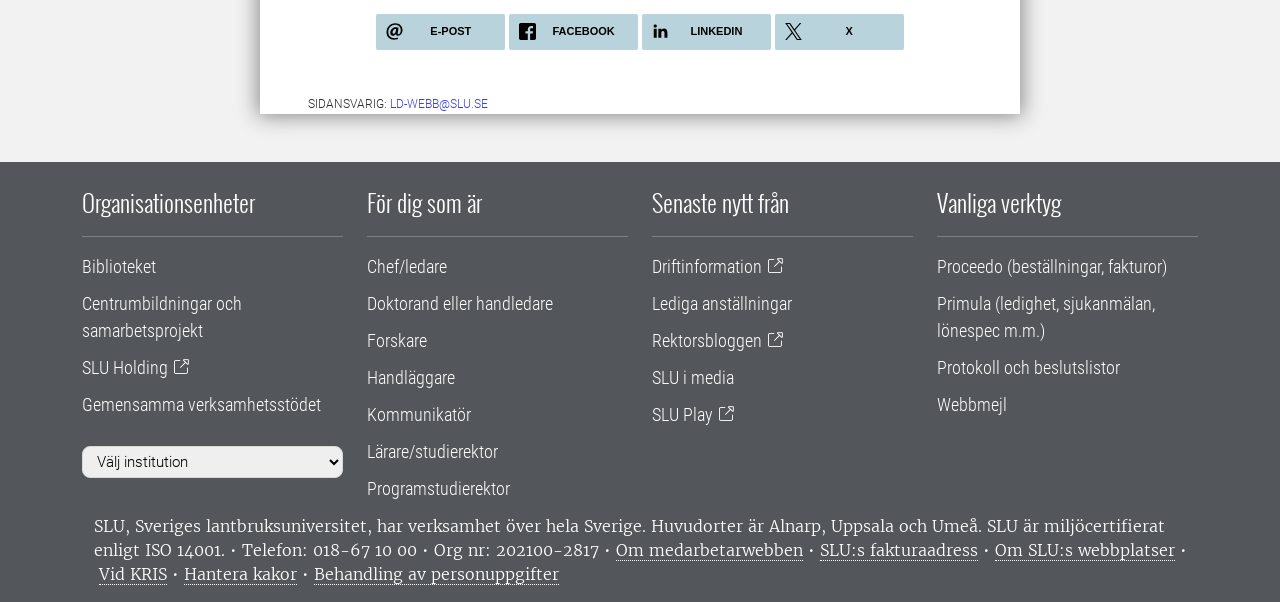Answer the question in a single word or phrase:
What type of information can be found in the 'Senaste nytt från' section?

News and updates